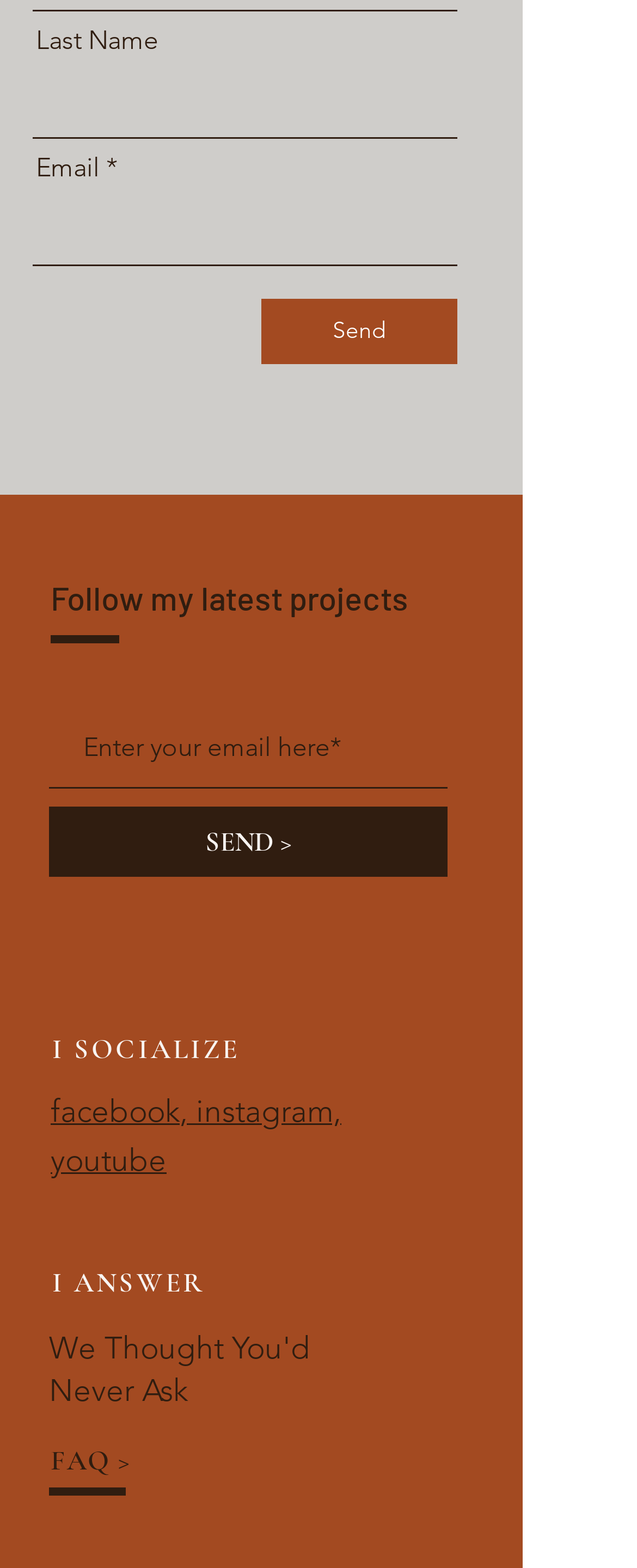What is the purpose of the 'Enter your email here*' field?
Provide a one-word or short-phrase answer based on the image.

To subscribe to updates